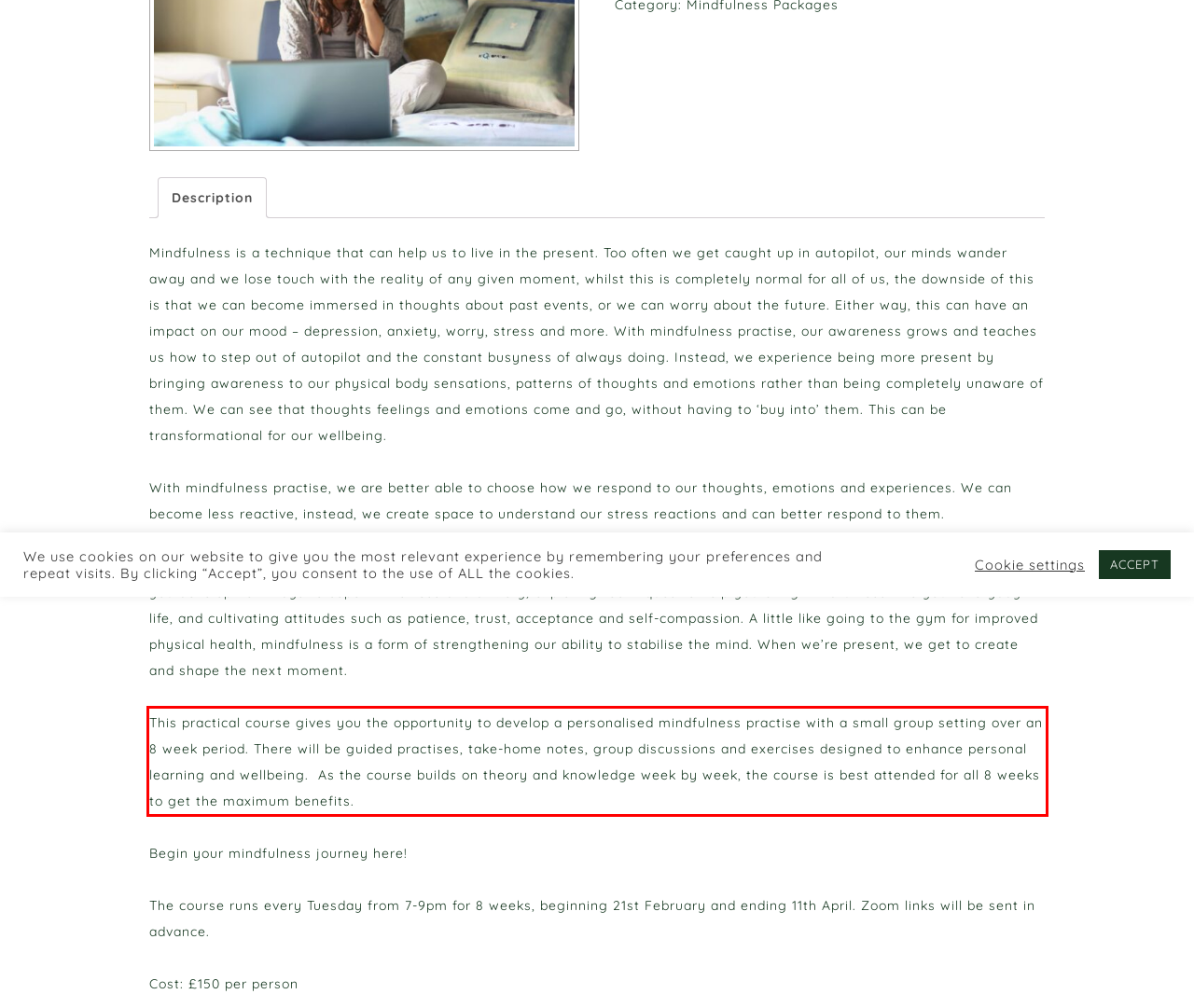Given a screenshot of a webpage, identify the red bounding box and perform OCR to recognize the text within that box.

This practical course gives you the opportunity to develop a personalised mindfulness practise with a small group setting over an 8 week period. There will be guided practises, take-home notes, group discussions and exercises designed to enhance personal learning and wellbeing. As the course builds on theory and knowledge week by week, the course is best attended for all 8 weeks to get the maximum benefits.